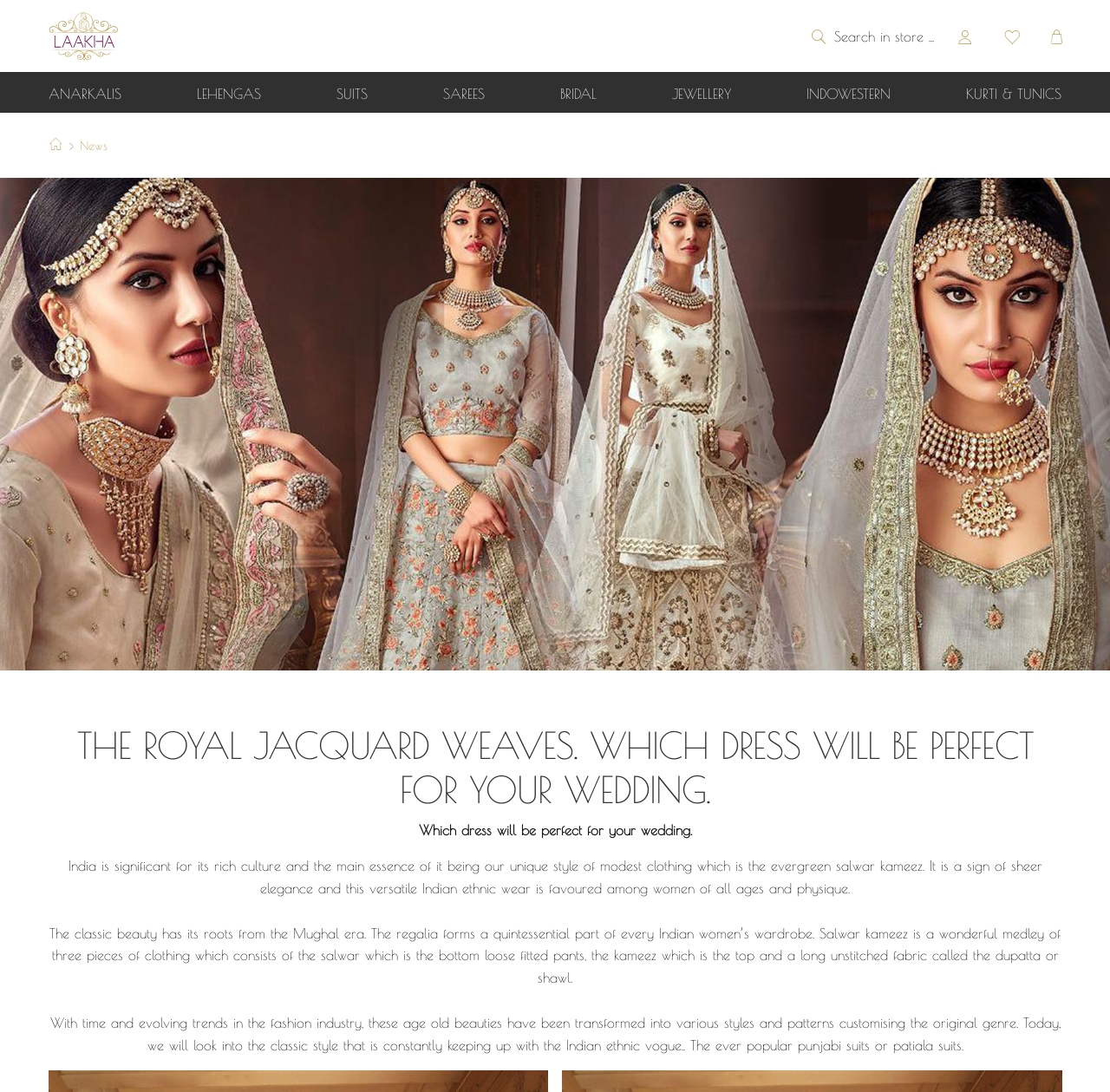Based on the image, provide a detailed response to the question:
What is the name of the popular style of suit mentioned on the webpage?

The webpage mentions that the ever popular punjabi suits or patiala suits are a classic style that is constantly keeping up with the Indian ethnic vogue.